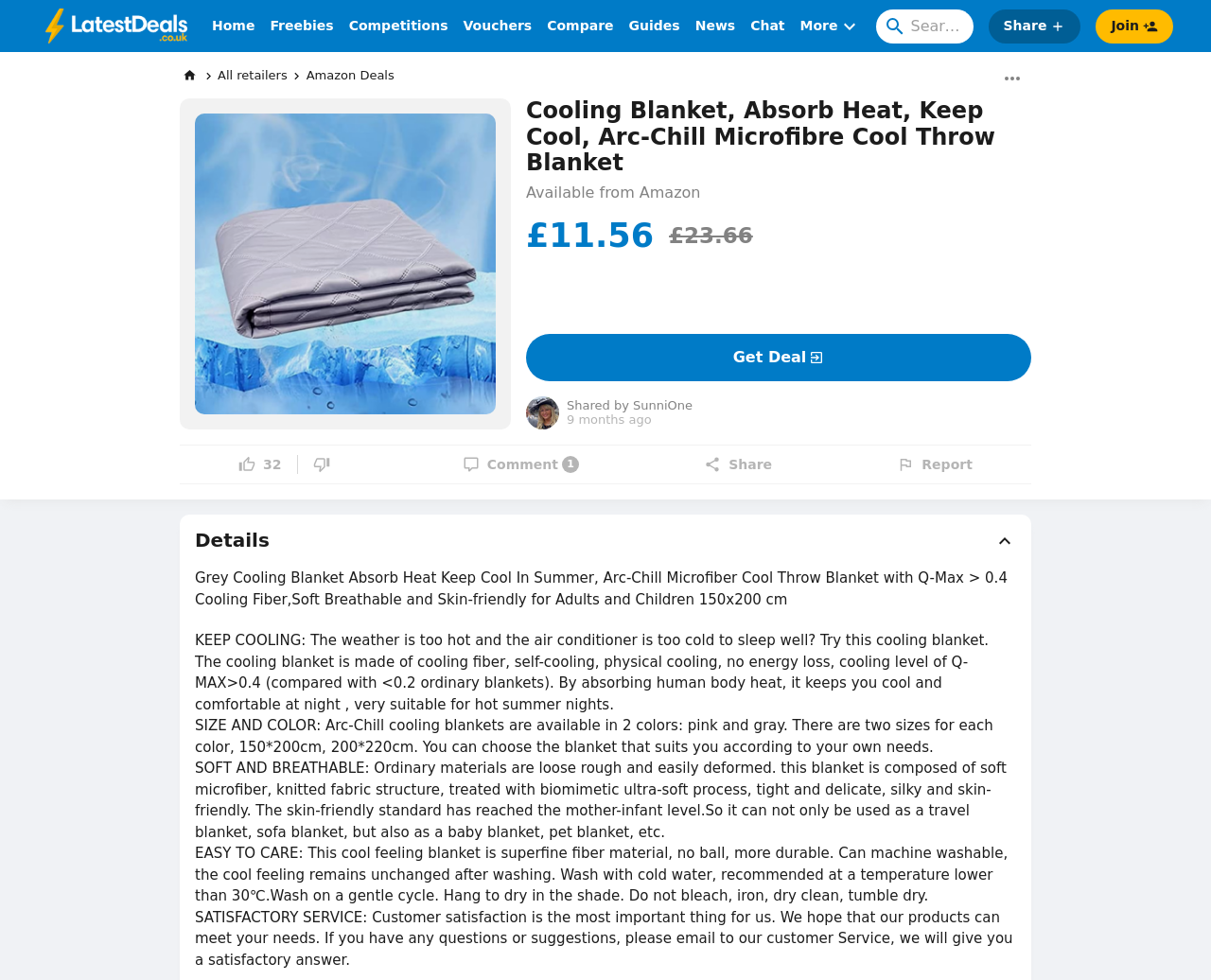Pinpoint the bounding box coordinates for the area that should be clicked to perform the following instruction: "View 'Other Related Transcripts'".

None